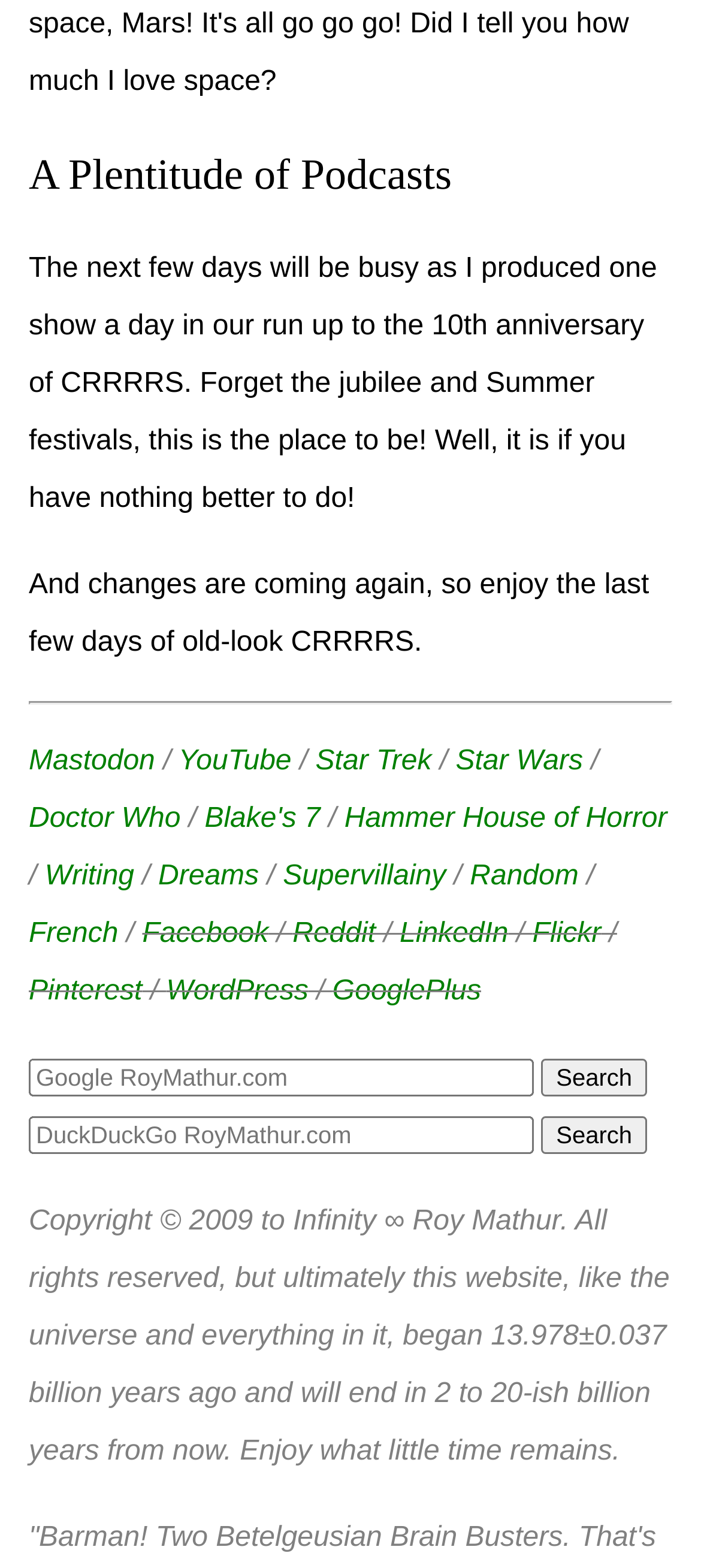How many separators are used on the webpage?
Refer to the image and answer the question using a single word or phrase.

1